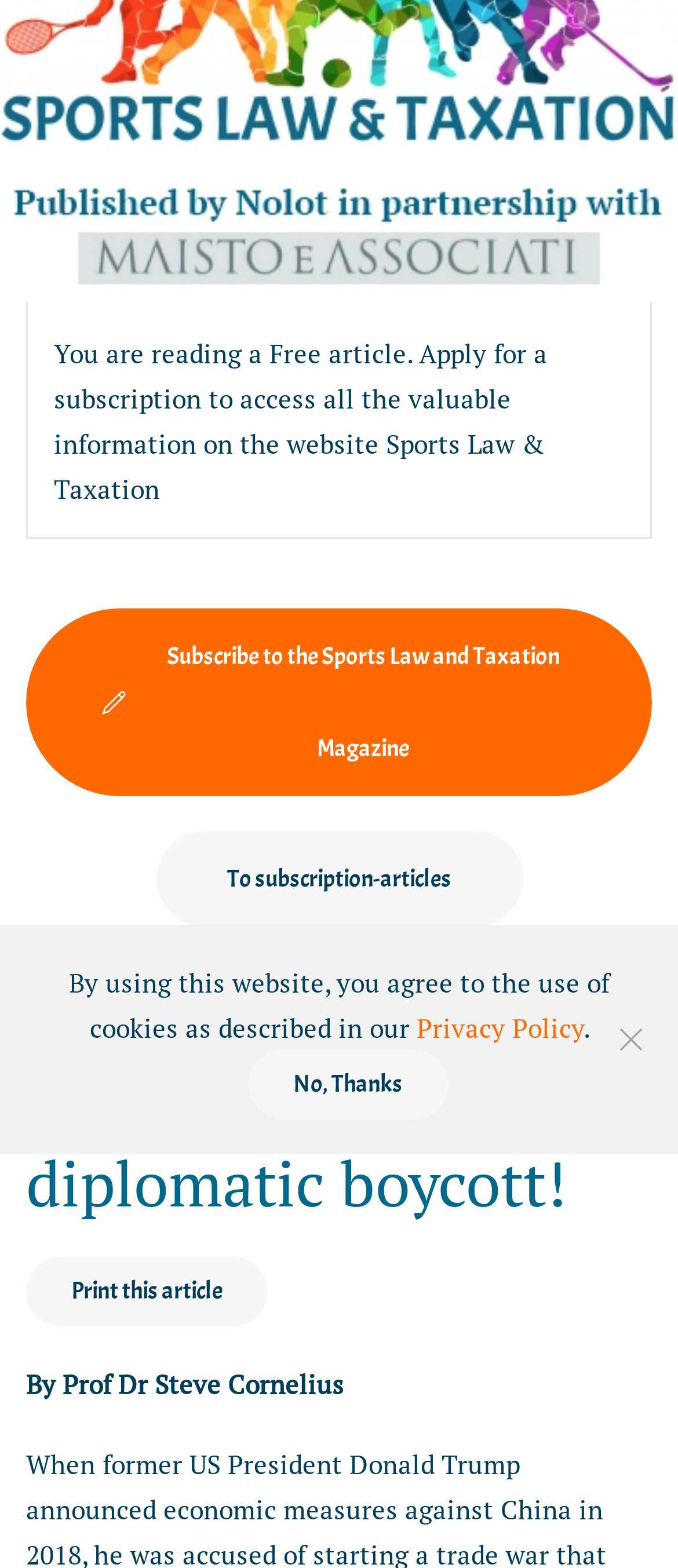What is the topic of the current article?
Based on the image, please offer an in-depth response to the question.

I found the topic of the current article by looking at the heading element that says 'Beijing Winter Olympic Games: US diplomatic boycott!' located at the top of the page.